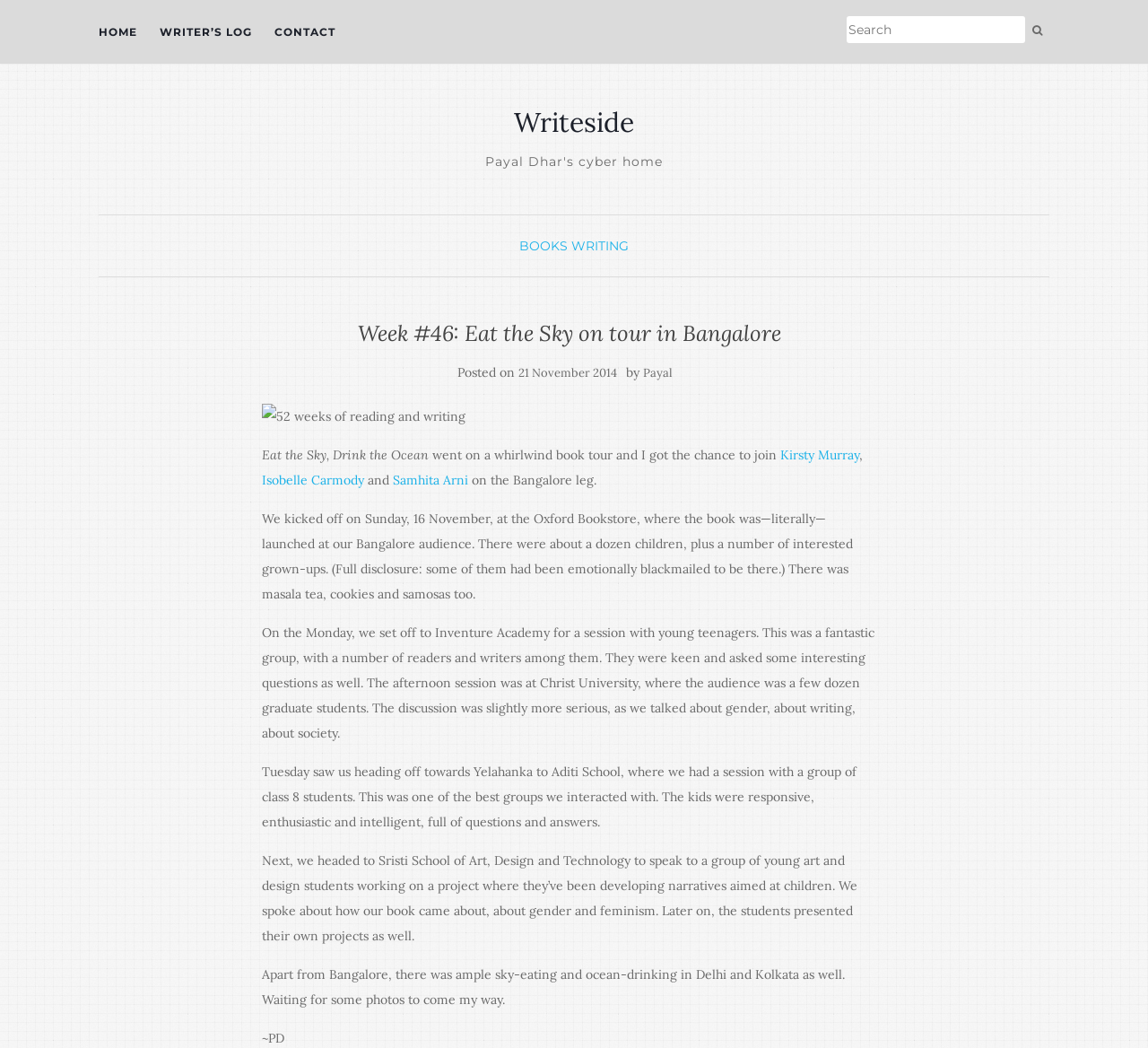Highlight the bounding box coordinates of the element you need to click to perform the following instruction: "view writer's log."

[0.139, 0.0, 0.22, 0.061]